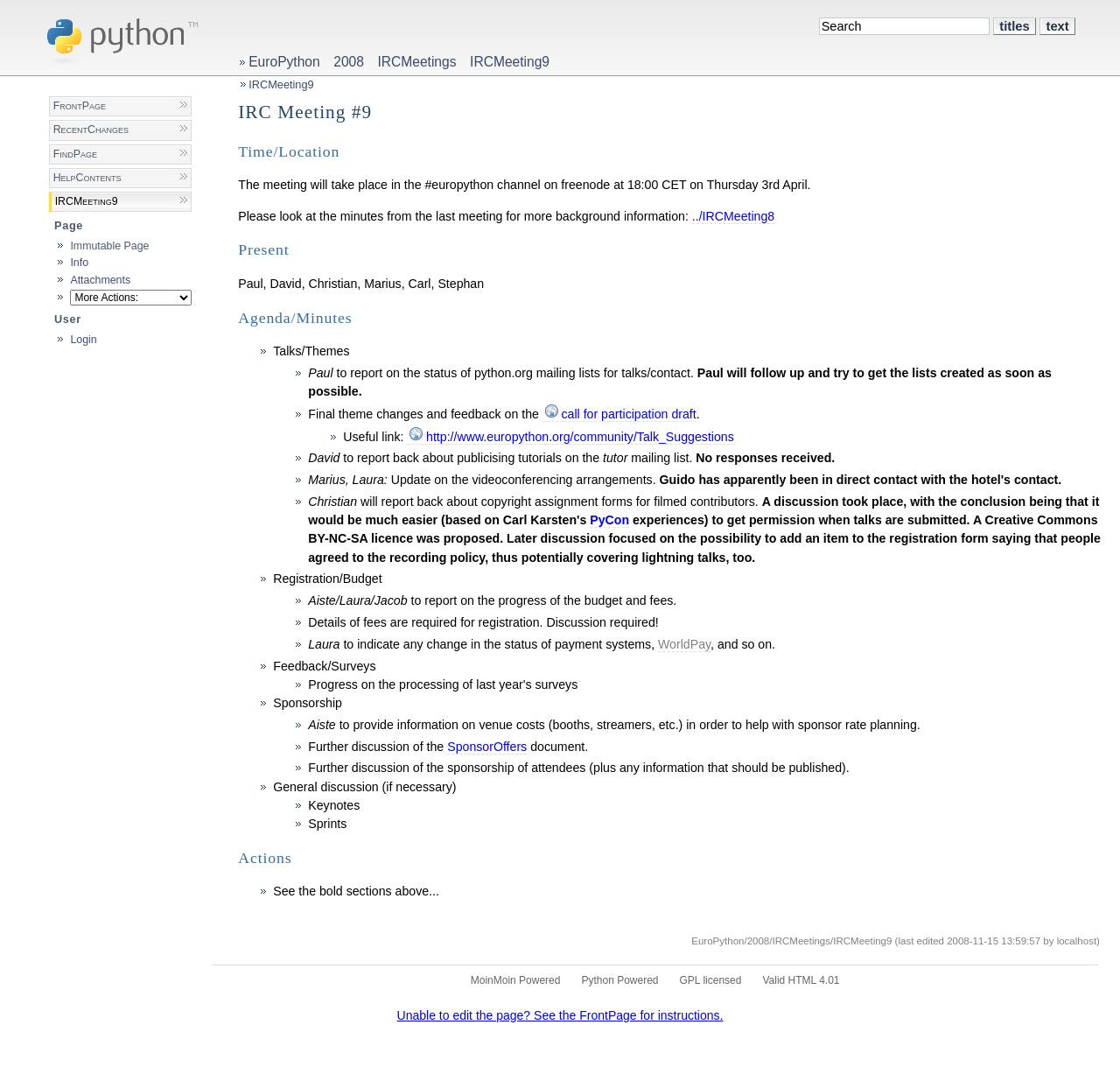Select the bounding box coordinates of the element I need to click to carry out the following instruction: "Login to the system".

[0.063, 0.308, 0.086, 0.32]